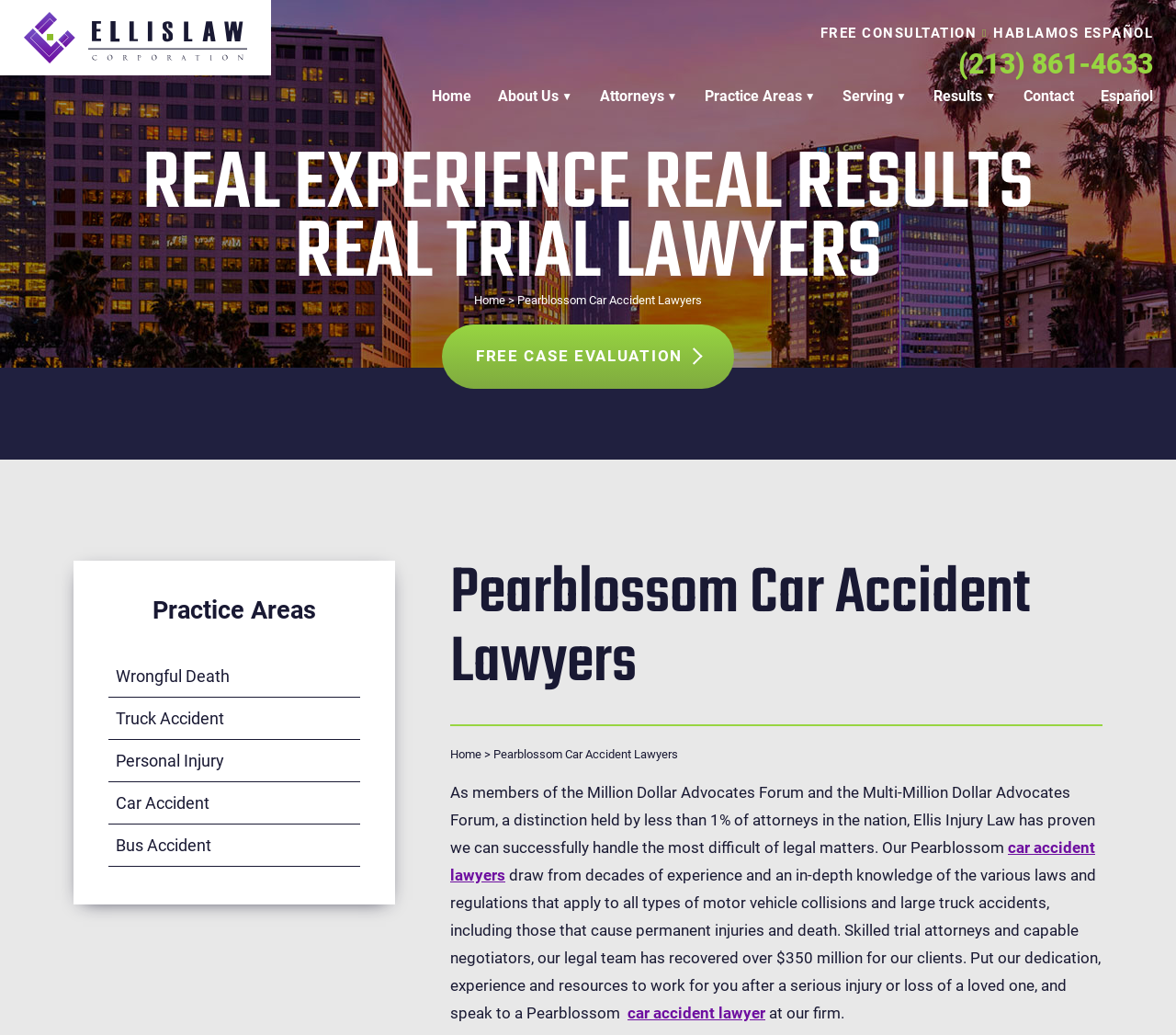Describe all the key features and sections of the webpage thoroughly.

The webpage is about the Pearblossom Car Accident Lawyers of Ellis Injury Law. At the top left corner, there is a link to "Ellis Law Corporation" accompanied by an image and a plugin object. Below this, there are two prominent texts: "FREE CONSULTATION" and "HABLAMOS ESPAÑOL", which are placed side by side. To the right of these texts, there is a phone number "(213) 861-4633" and a series of links to different sections of the website, including "Home", "About Us", "Attorneys", "Practice Areas", "Serving", "Results", "Contact", and "Español".

In the middle of the page, there are three bold texts: "REAL EXPERIENCE", "REAL RESULTS", and "REAL TRIAL LAWYERS", which are arranged horizontally. Below these texts, there is a heading "Pearblossom Car Accident Lawyers" followed by a link to "FREE CASE EVALUATION".

The main content of the page starts with a heading "Pearblossom Car Accident Lawyers" and a brief introduction to the law firm, highlighting their membership in the Million Dollar Advocates Forum and the Multi-Million Dollar Advocates Forum. The text explains that the firm has successfully handled difficult legal matters and has recovered over $350 million for their clients. The firm's car accident lawyers are described as skilled trial attorneys and capable negotiators with decades of experience.

To the left of the main content, there is a section titled "Practice Areas" with links to different areas of practice, including "Wrongful Death", "Truck Accident", "Personal Injury", "Car Accident", and "Bus Accident".